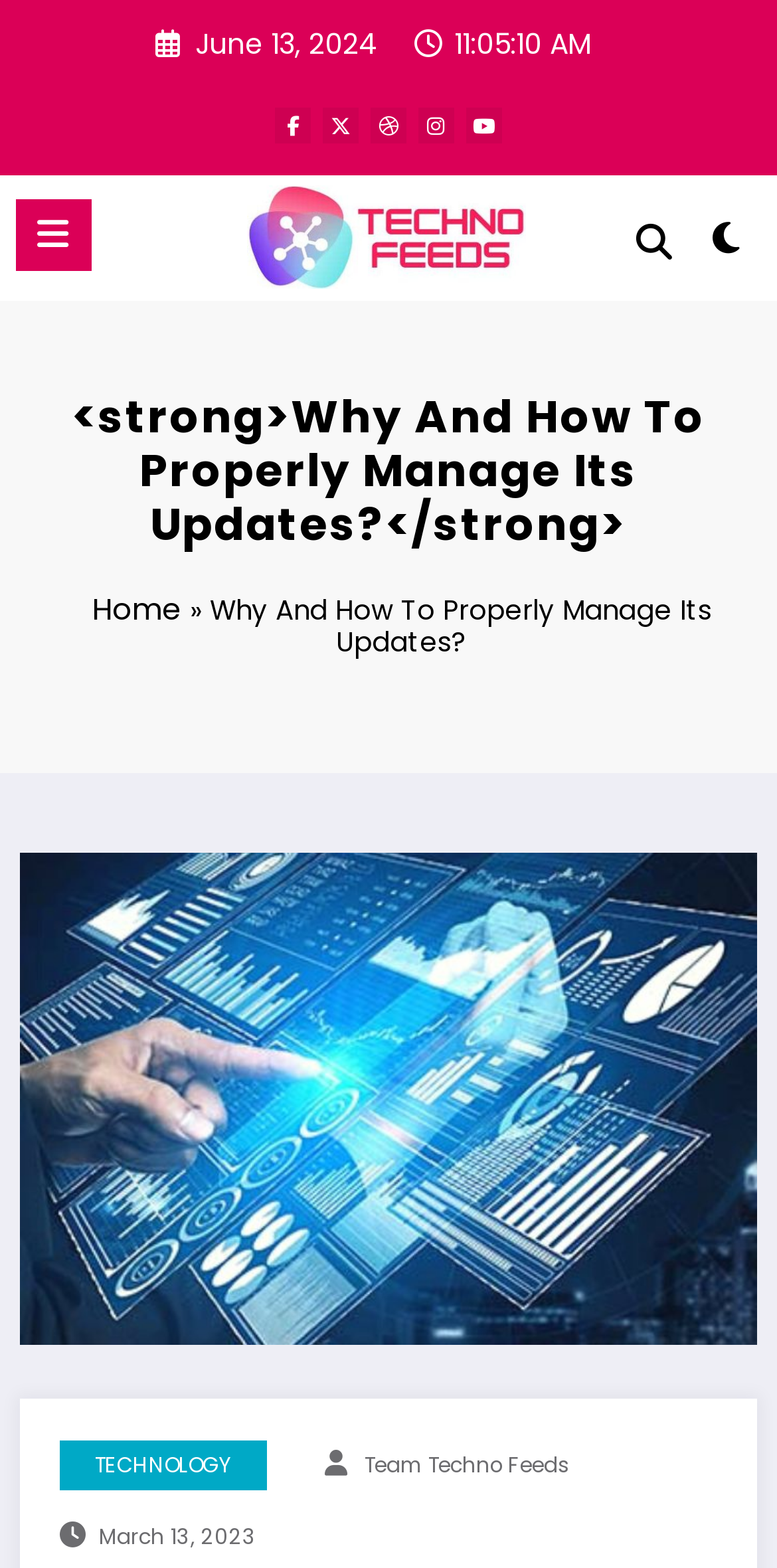Analyze the image and answer the question with as much detail as possible: 
What is the category of the article?

I found the category of the article by looking at the link element below the figure, which is 'TECHNOLOGY'.